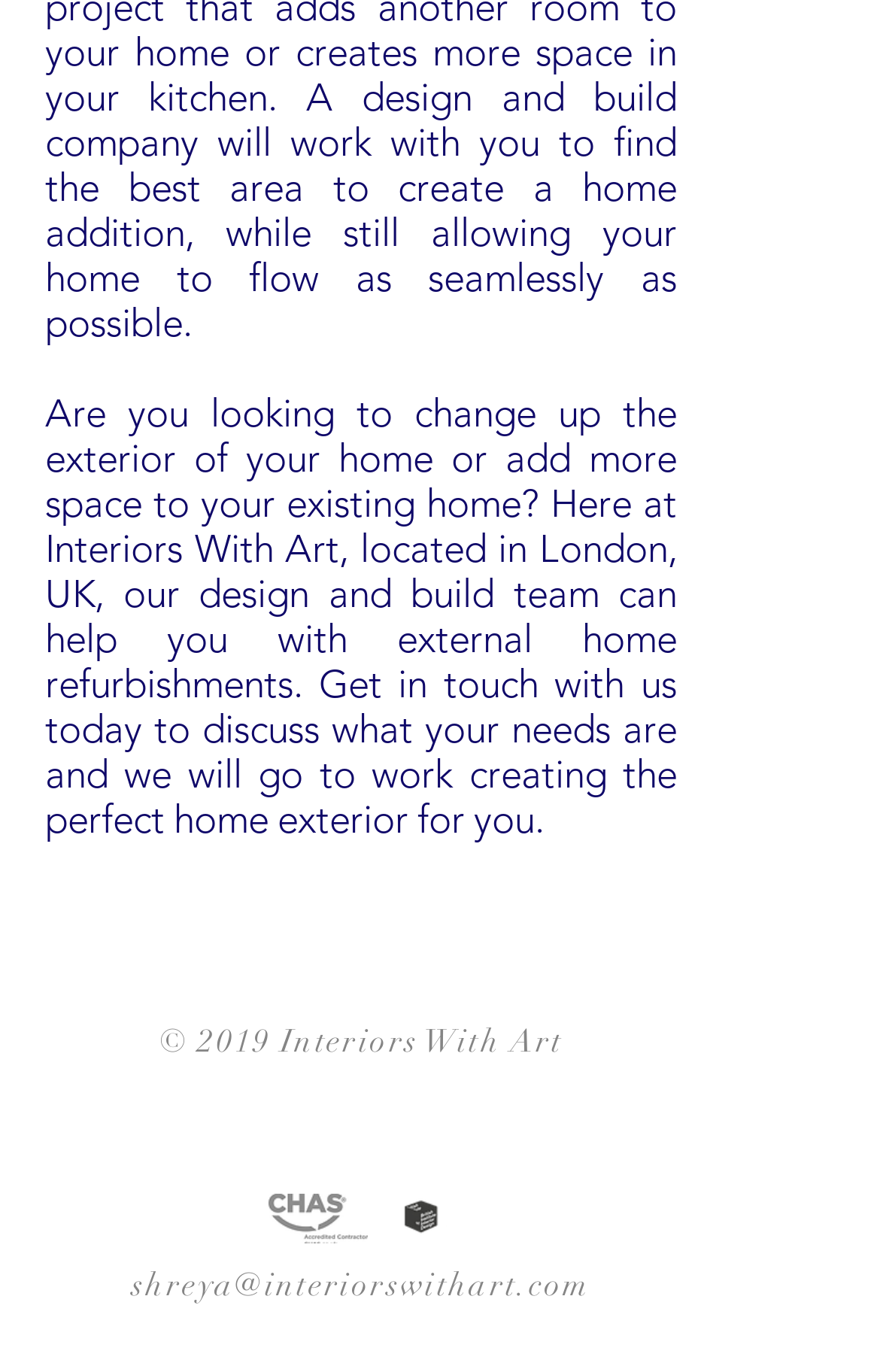What services does Interiors With Art provide?
Provide a concise answer using a single word or phrase based on the image.

External home refurbishments